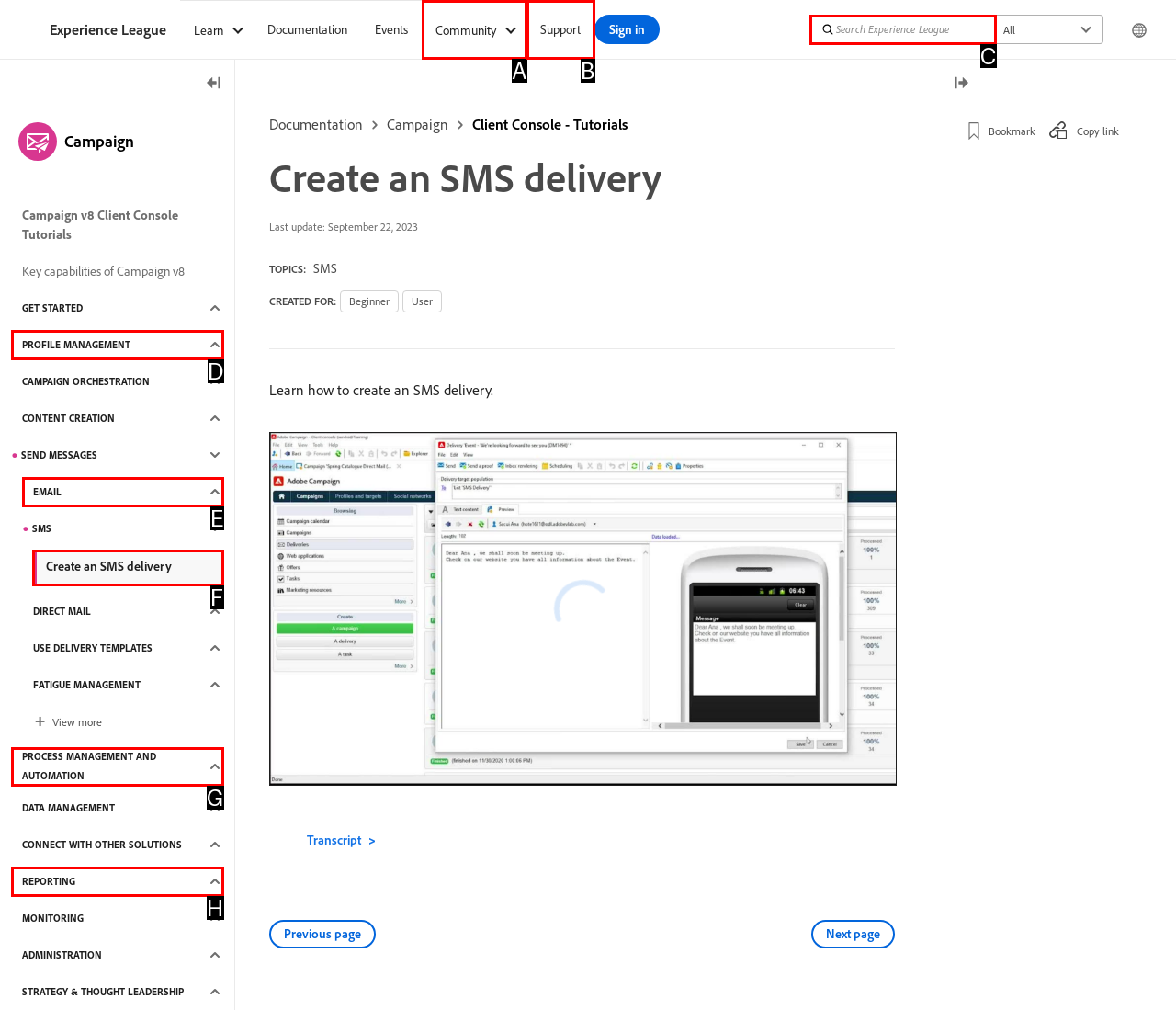Find the appropriate UI element to complete the task: Click the 'Create an SMS delivery' link. Indicate your choice by providing the letter of the element.

F